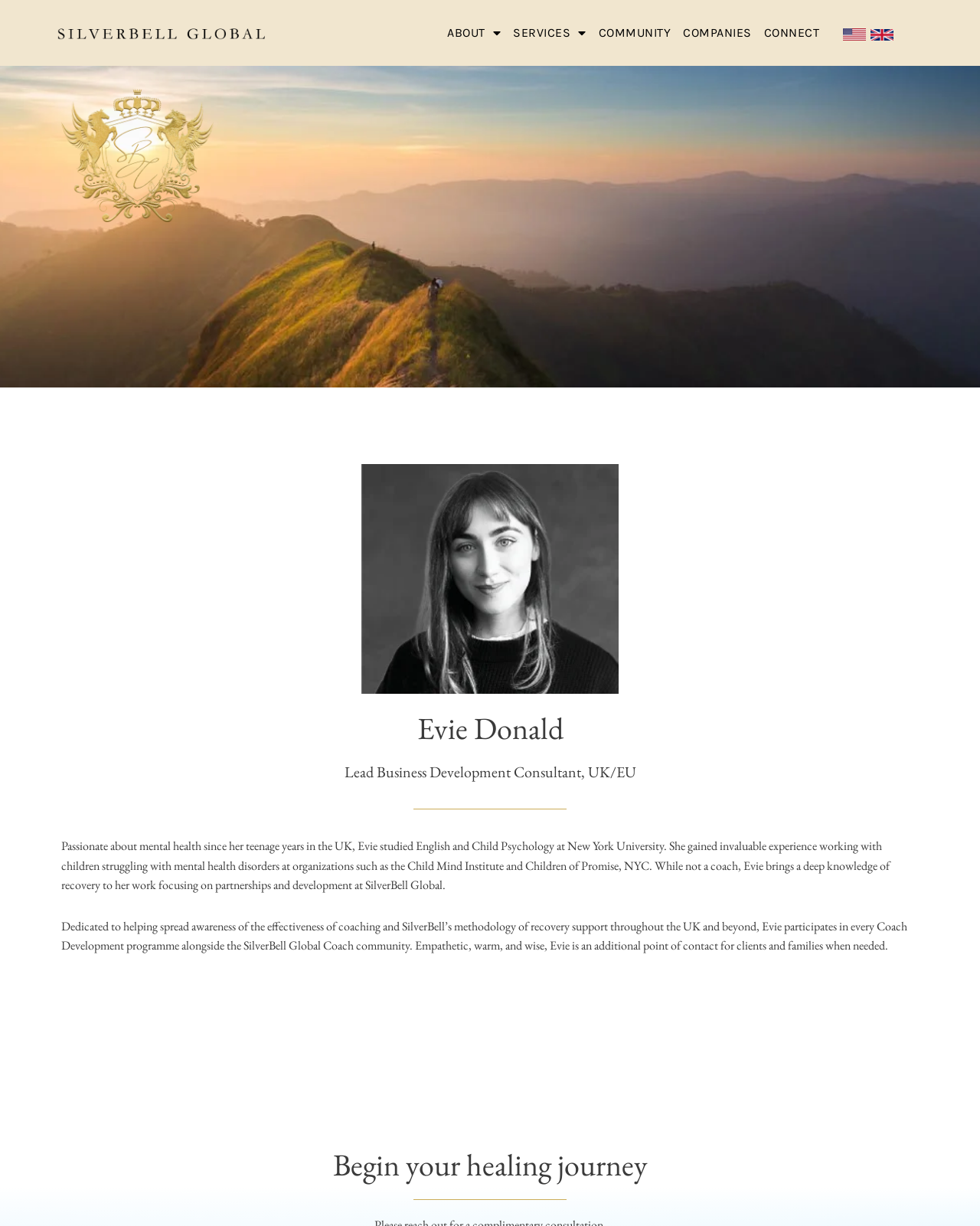What is Evie Donald's profession?
Using the image, give a concise answer in the form of a single word or short phrase.

Lead Business Development Consultant